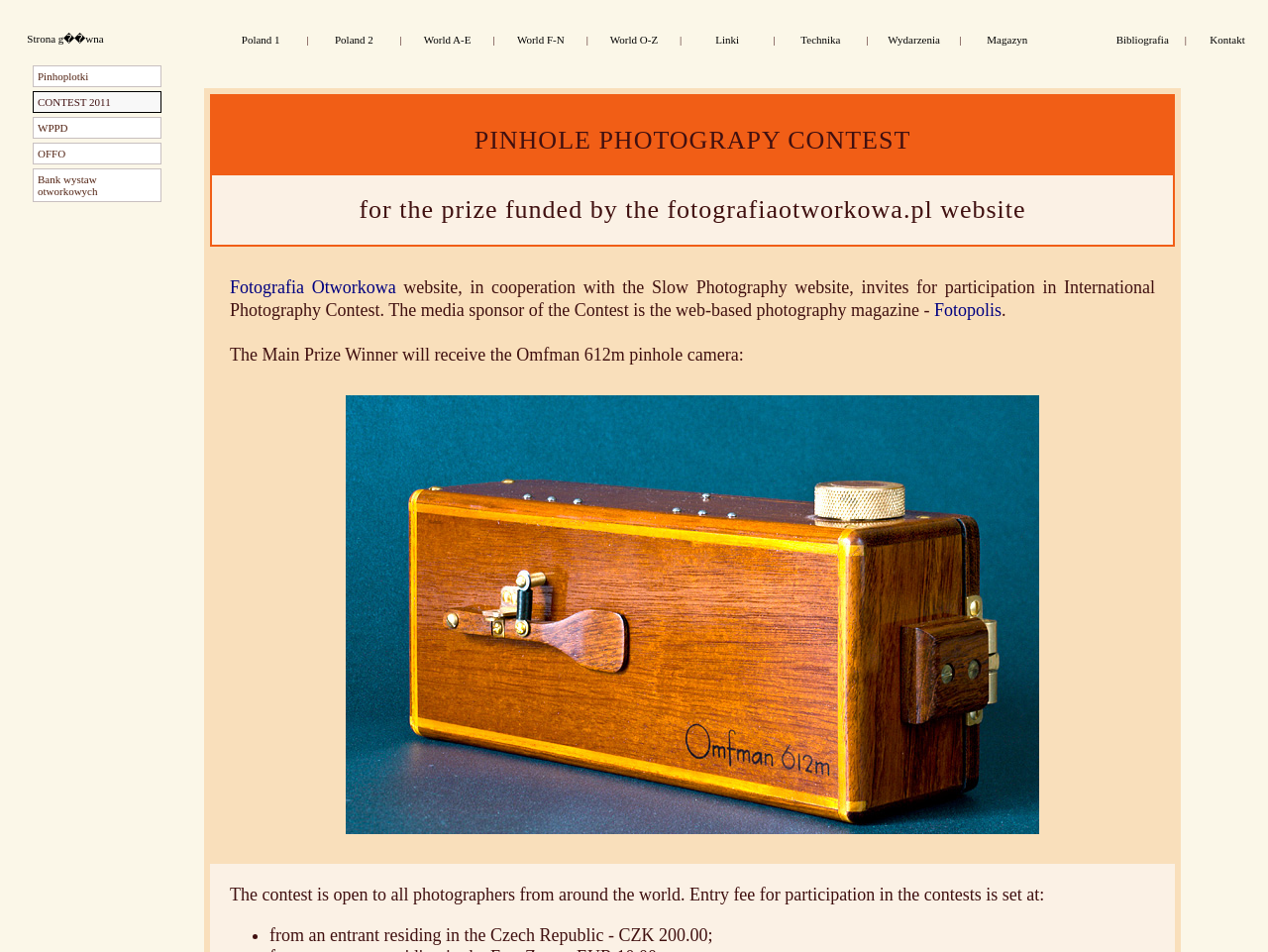Please determine the bounding box coordinates of the element's region to click in order to carry out the following instruction: "Open Pinhoplotki". The coordinates should be four float numbers between 0 and 1, i.e., [left, top, right, bottom].

[0.026, 0.069, 0.127, 0.092]